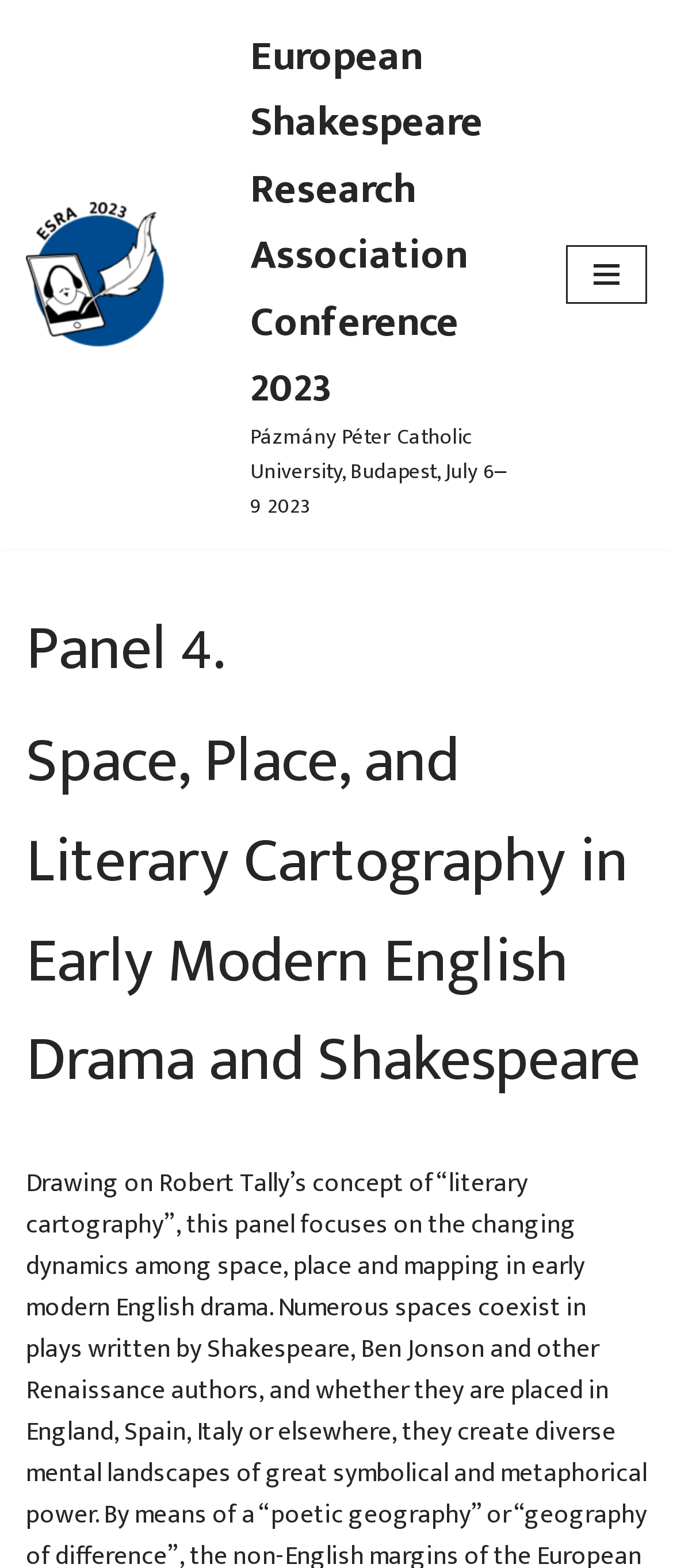Identify and provide the bounding box for the element described by: "Skip to content".

[0.0, 0.035, 0.077, 0.057]